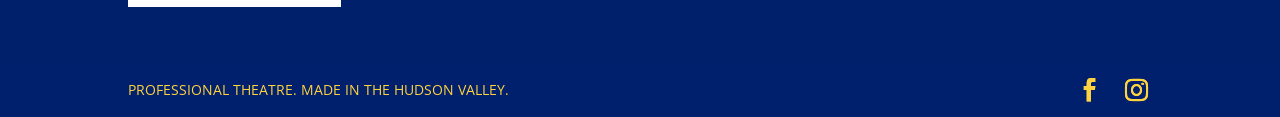Identify the bounding box of the UI element described as follows: "Facebook". Provide the coordinates as four float numbers in the range of 0 to 1 [left, top, right, bottom].

[0.842, 0.667, 0.86, 0.887]